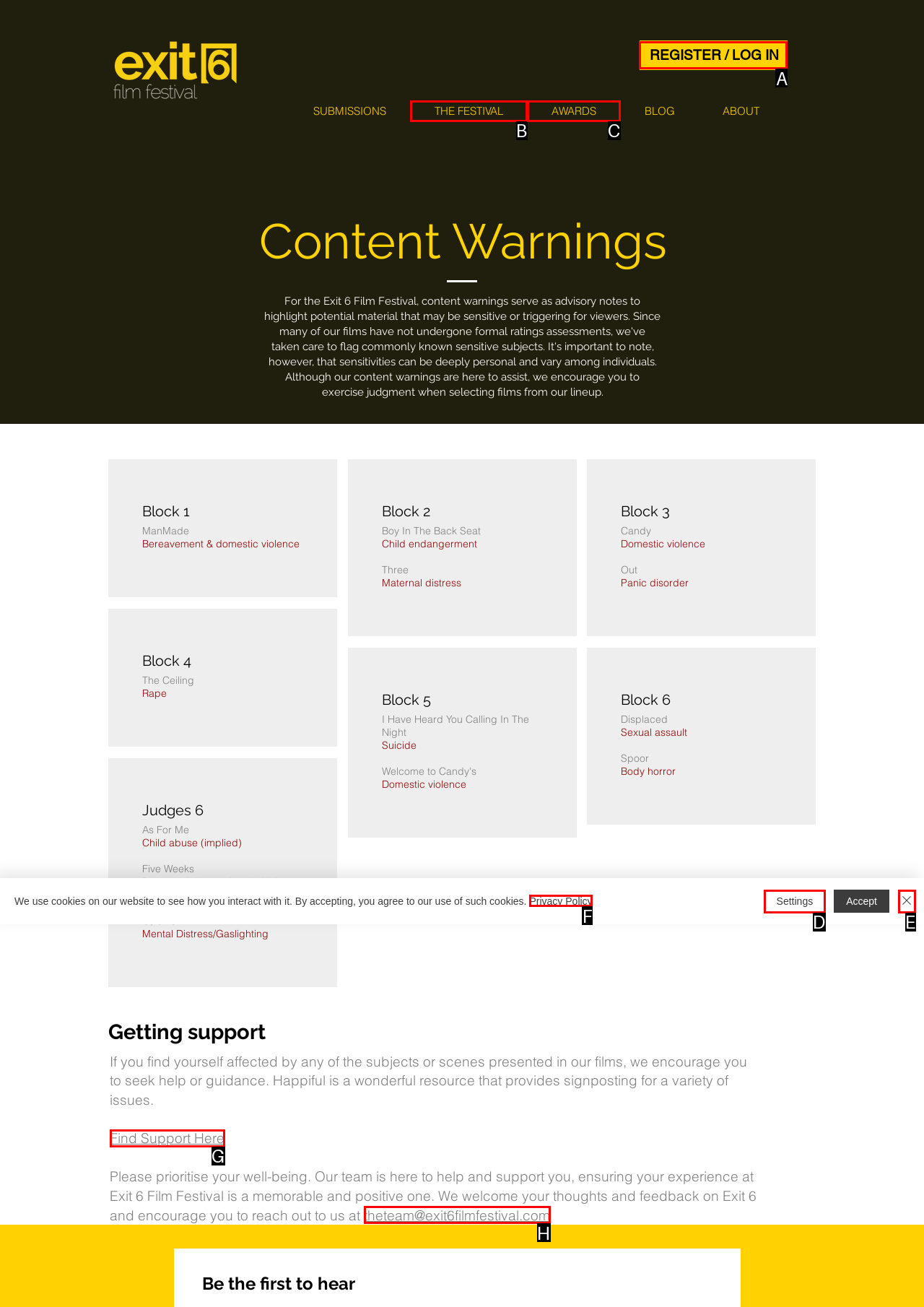Tell me which one HTML element you should click to complete the following task: Click the 'REGISTER / LOG IN' button
Answer with the option's letter from the given choices directly.

A